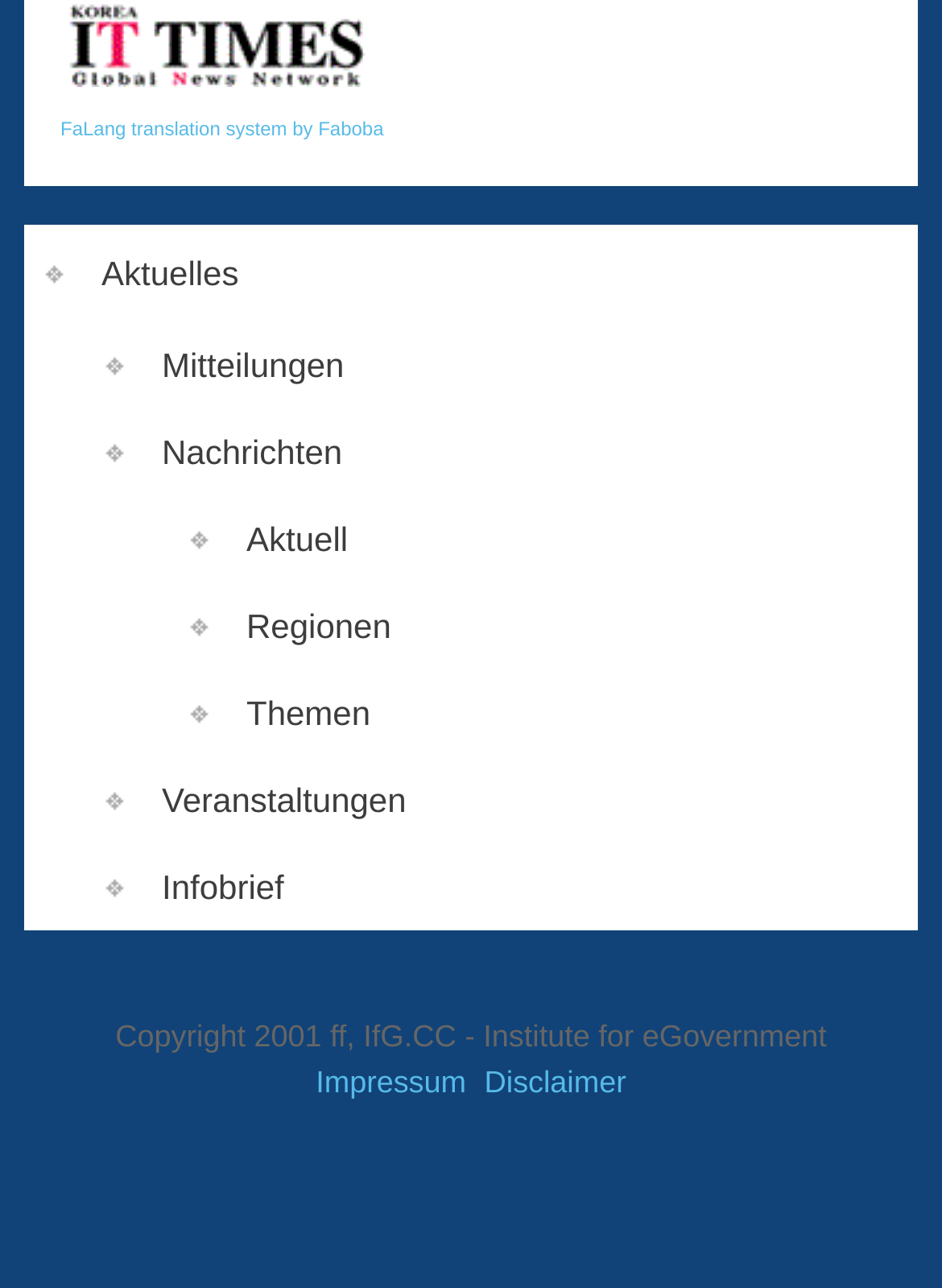Determine the coordinates of the bounding box for the clickable area needed to execute this instruction: "read Disclaimer".

[0.509, 0.824, 0.67, 0.858]